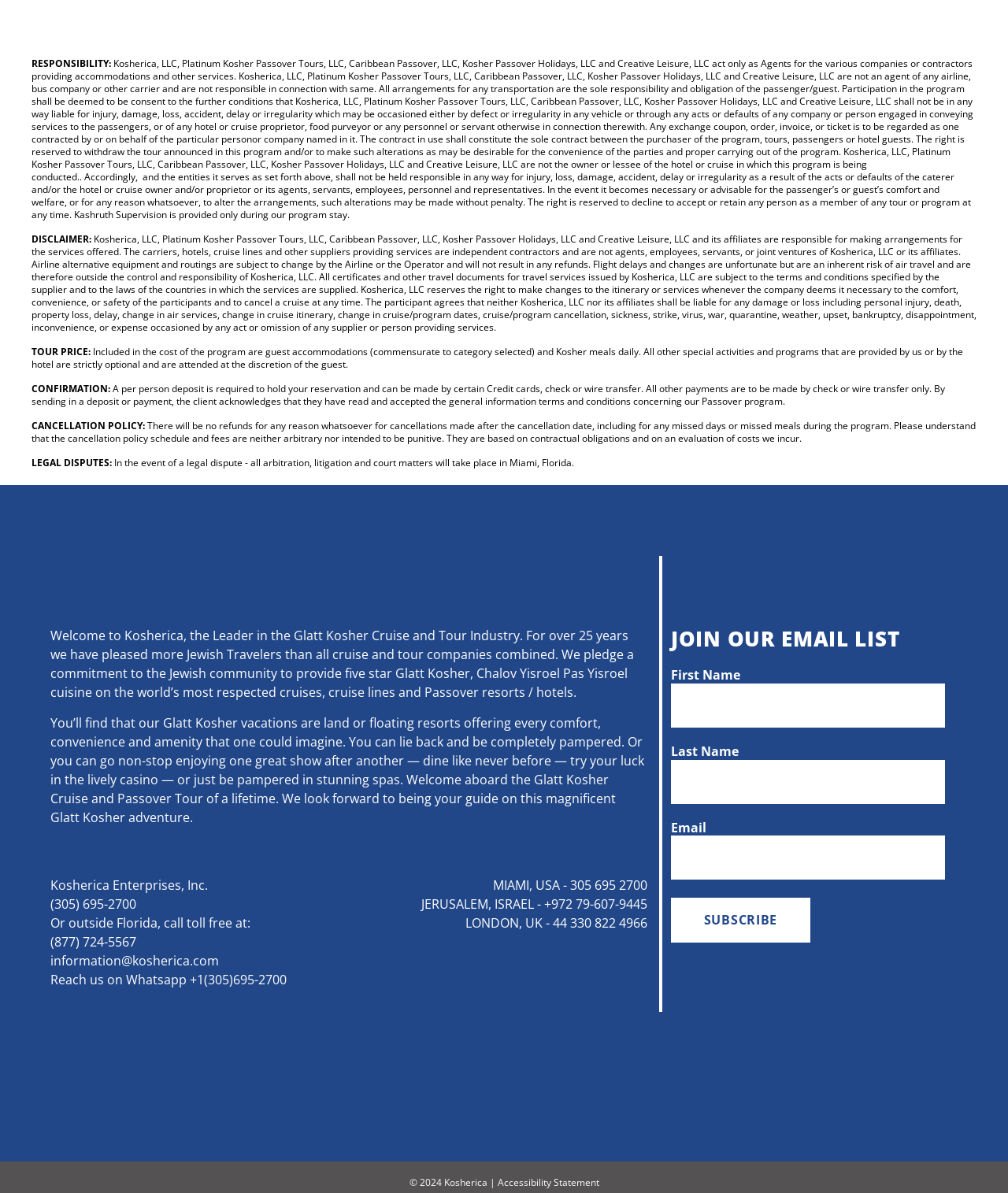Identify the bounding box coordinates of the element that should be clicked to fulfill this task: "Click the Kosherica logo". The coordinates should be provided as four float numbers between 0 and 1, i.e., [left, top, right, bottom].

[0.05, 0.466, 0.642, 0.484]